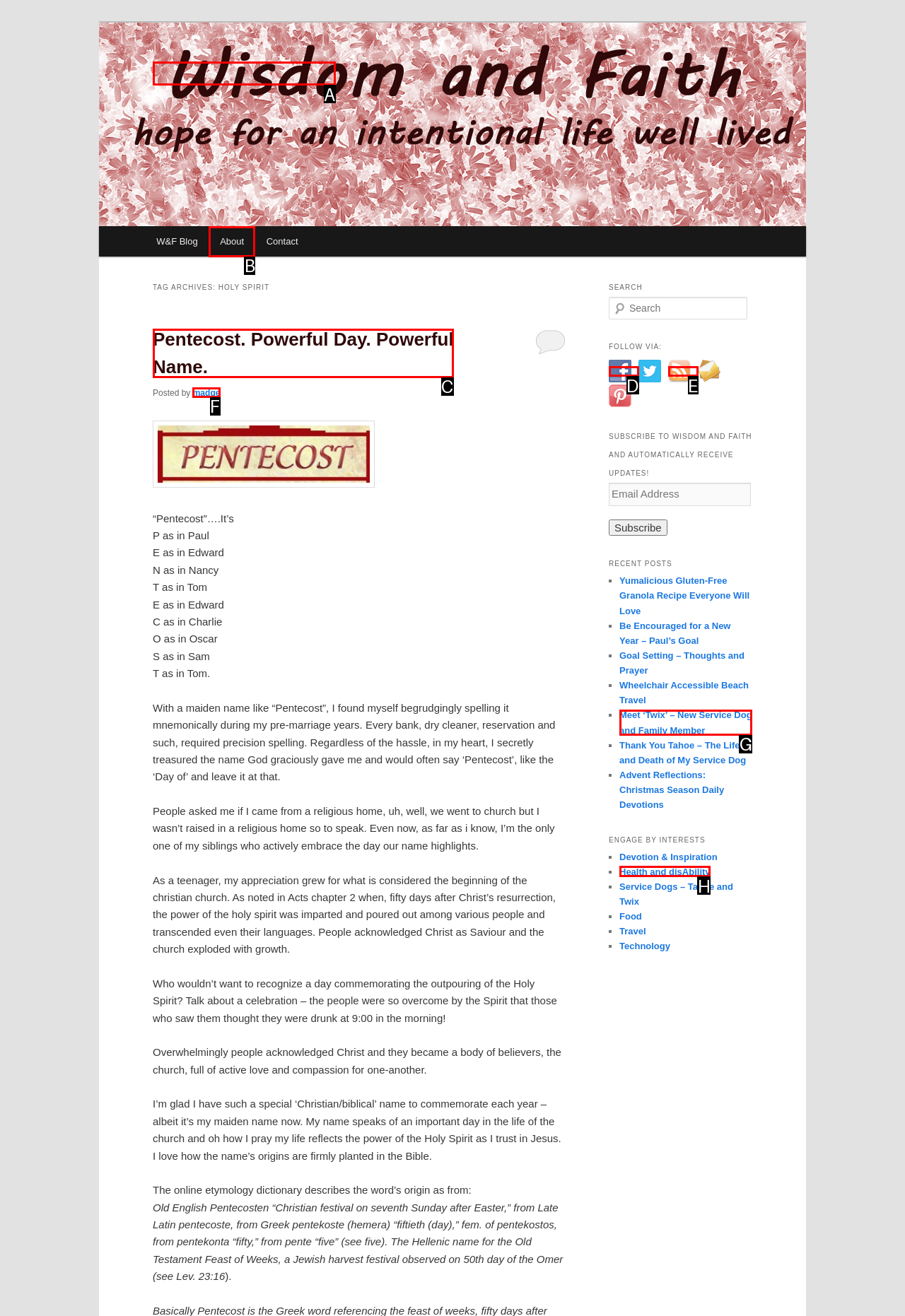Pick the HTML element that should be clicked to execute the task: Read the post 'Pentecost. Powerful Day. Powerful Name.'
Respond with the letter corresponding to the correct choice.

C